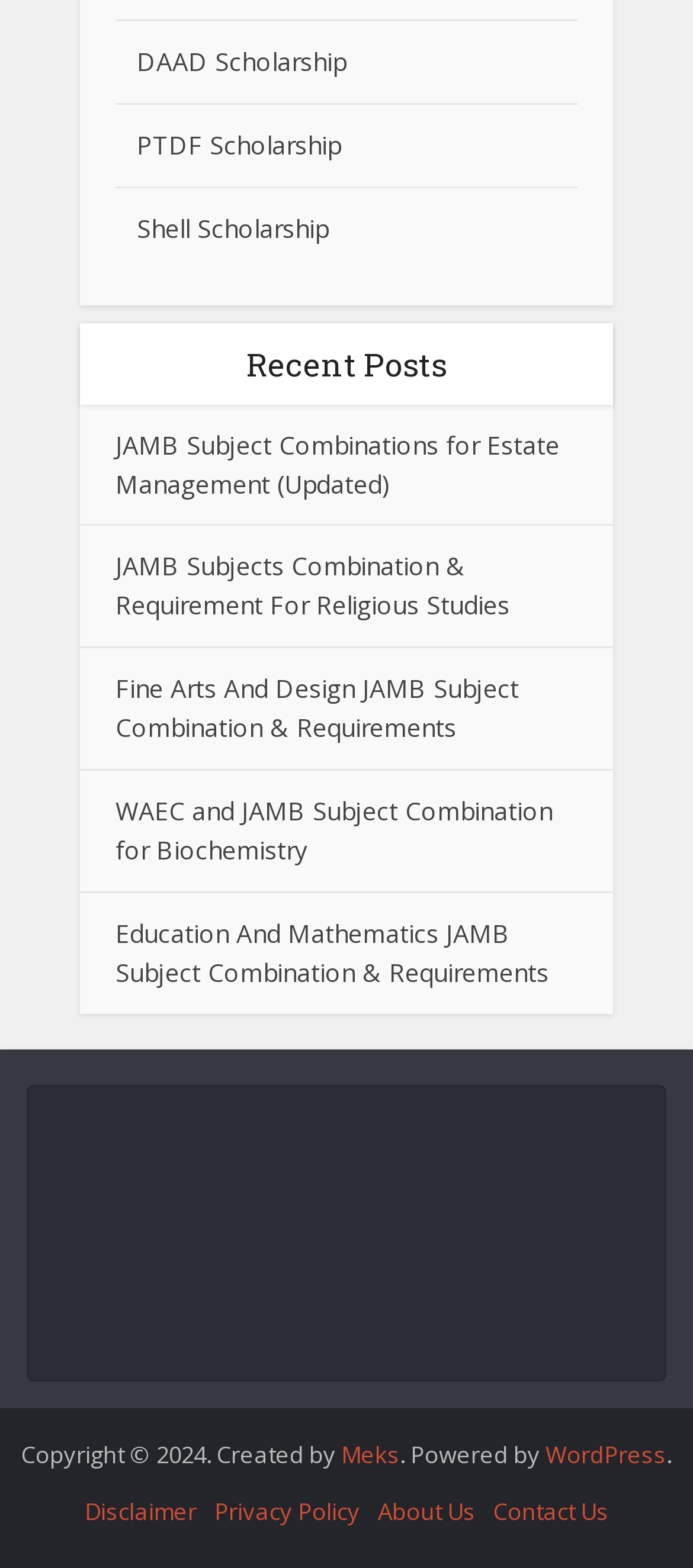Please find the bounding box coordinates of the element that you should click to achieve the following instruction: "View the 'DMCA.com Protection Status'". The coordinates should be presented as four float numbers between 0 and 1: [left, top, right, bottom].

[0.092, 0.693, 0.862, 0.863]